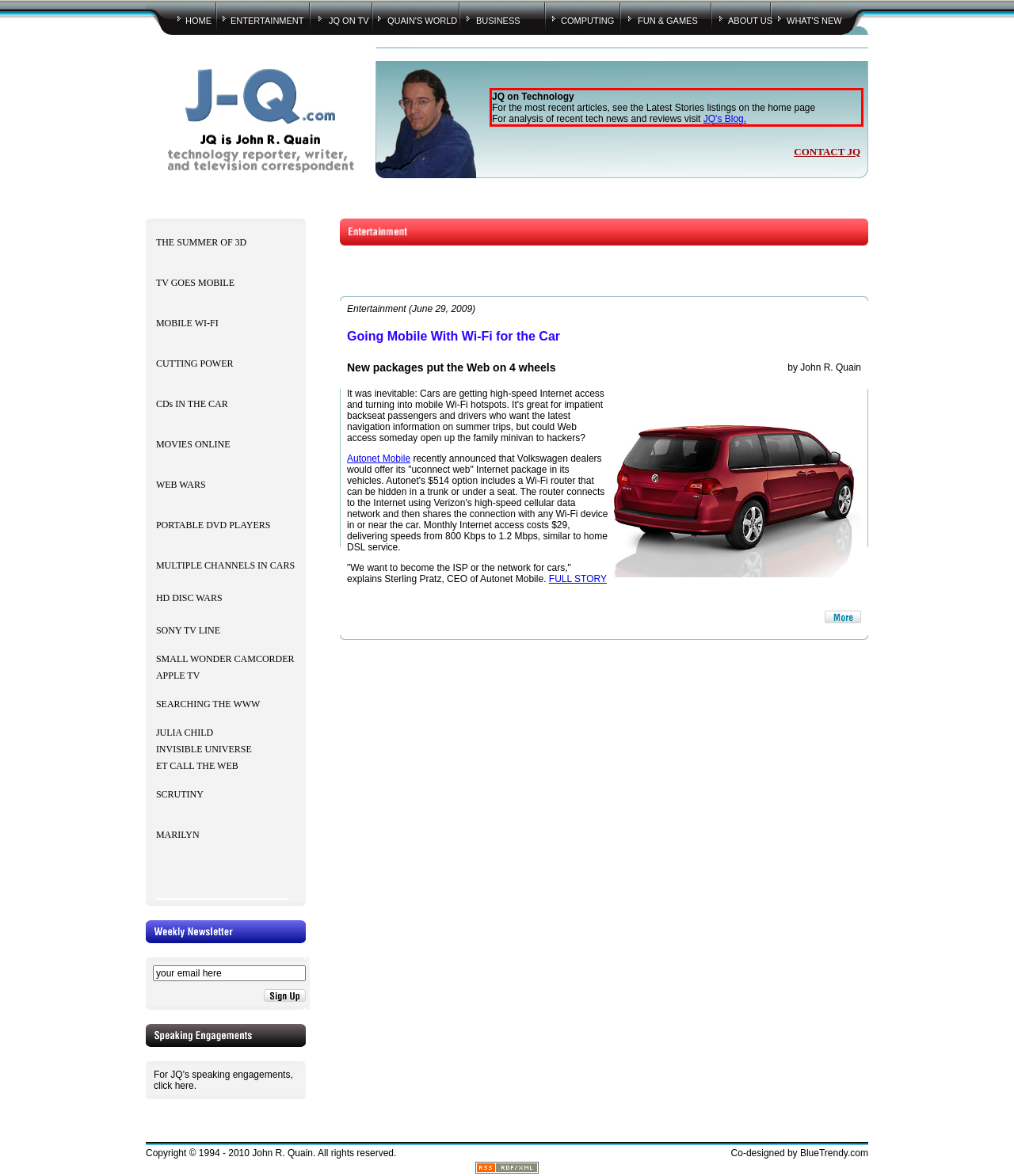Extract and provide the text found inside the red rectangle in the screenshot of the webpage.

JQ on Technology For the most recent articles, see the Latest Stories listings on the home page For analysis of recent tech news and reviews visit JQ's Blog.